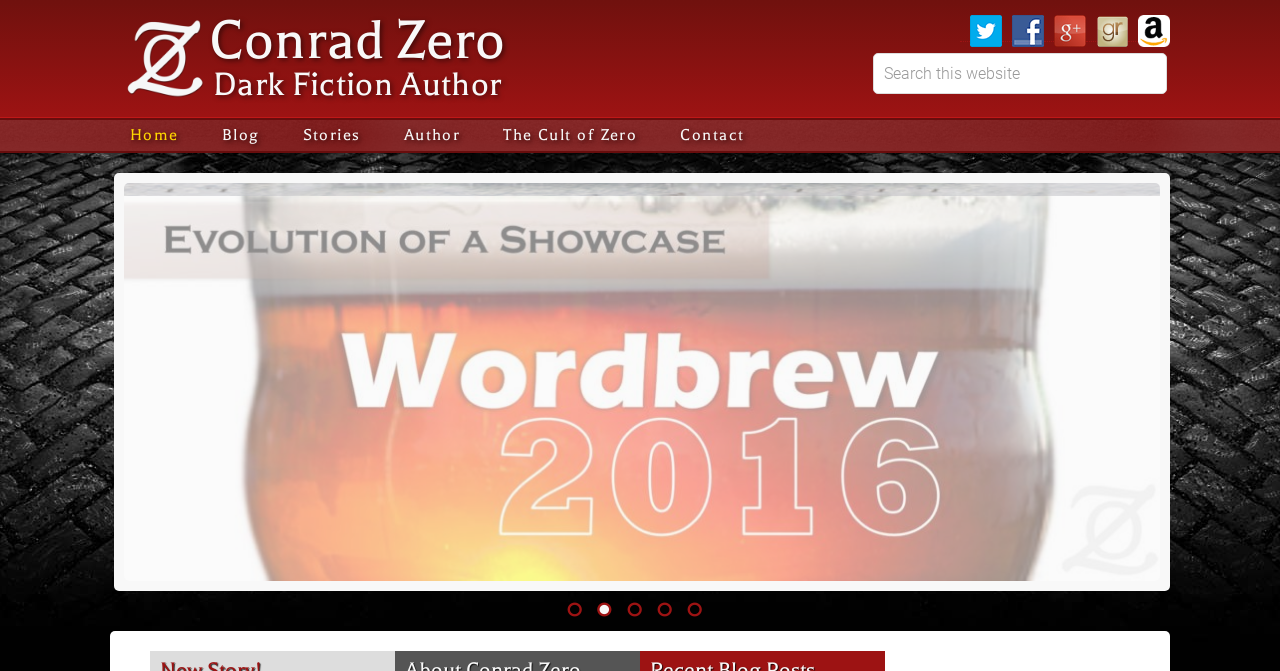Determine the bounding box coordinates for the HTML element mentioned in the following description: "name="s" placeholder="Search this website"". The coordinates should be a list of four floats ranging from 0 to 1, represented as [left, top, right, bottom].

[0.682, 0.079, 0.912, 0.14]